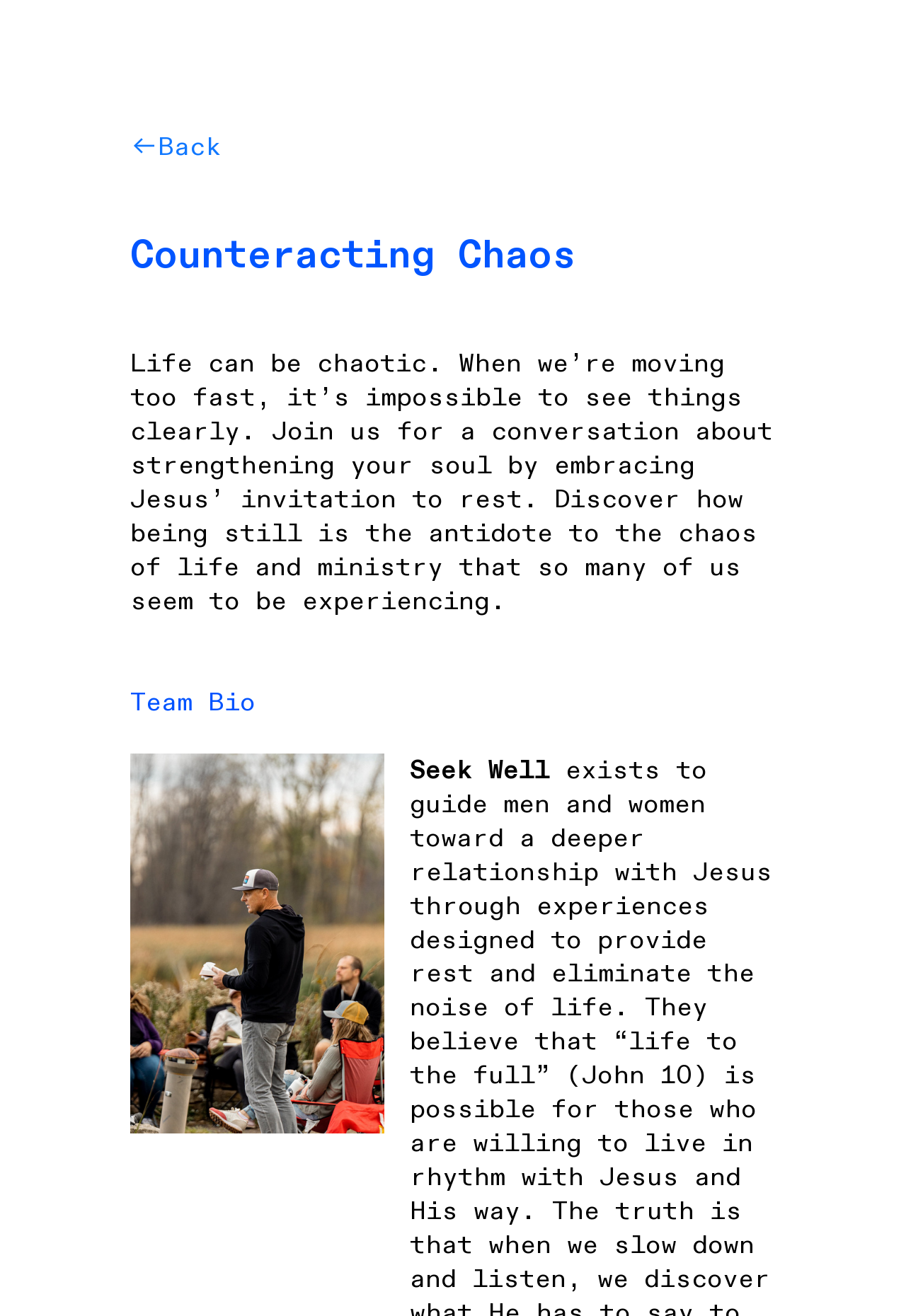Using the format (top-left x, top-left y, bottom-right x, bottom-right y), and given the element description, identify the bounding box coordinates within the screenshot: ︎︎︎Back

[0.144, 0.099, 0.245, 0.127]